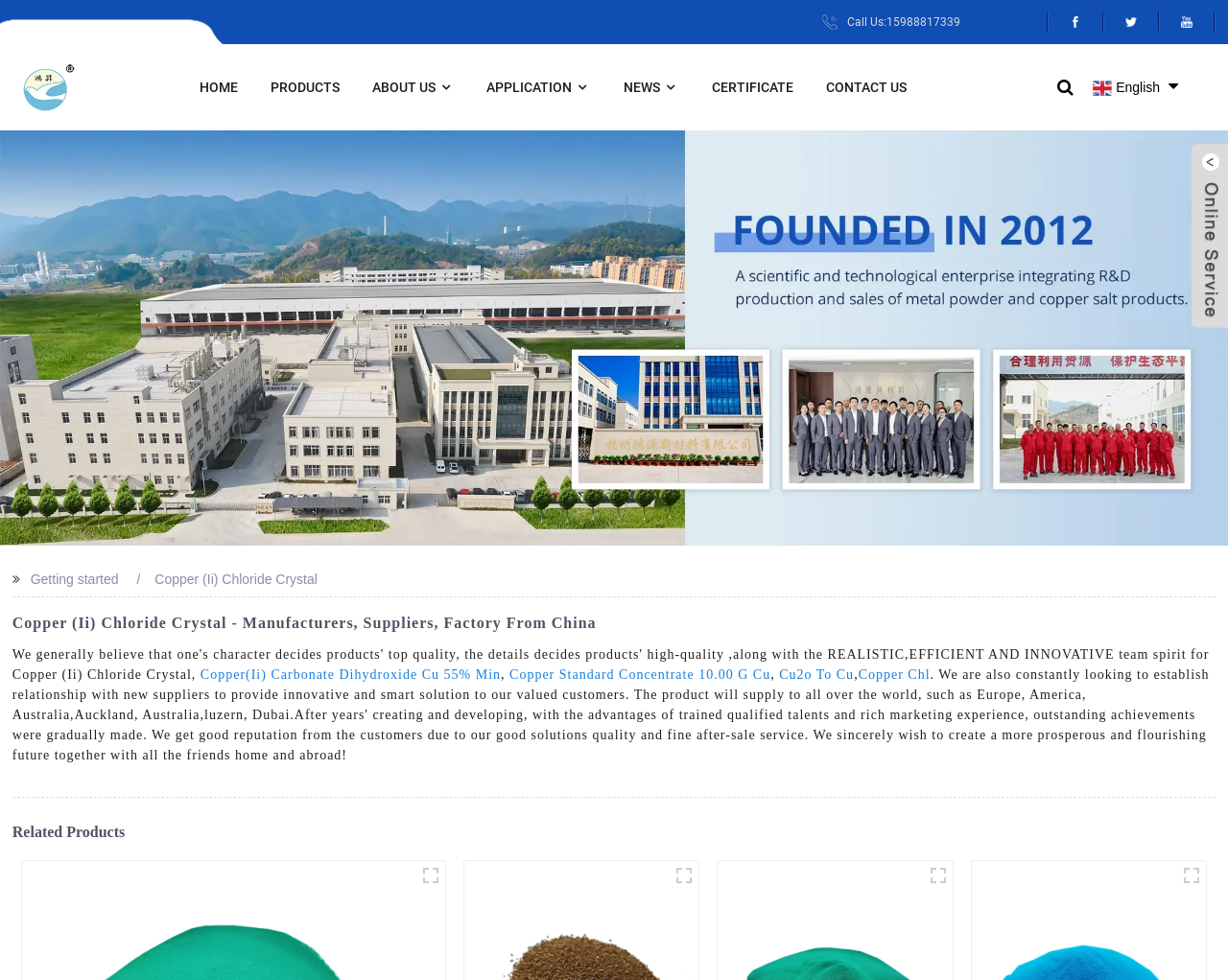Determine the bounding box coordinates of the UI element described by: "Call Us:15988817339".

[0.67, 0.013, 0.782, 0.032]